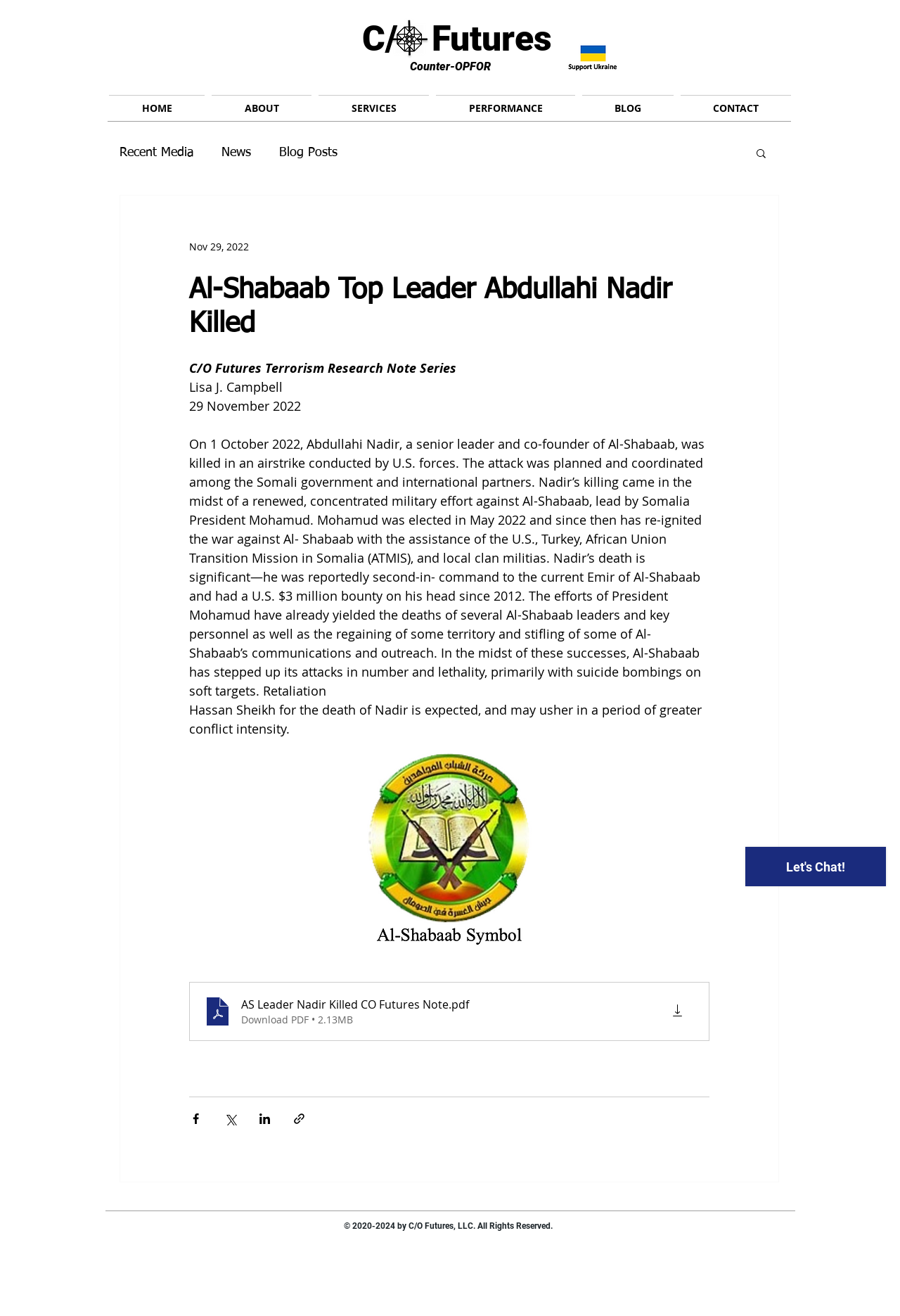Based on the image, provide a detailed response to the question:
What is the date of the airstrike that killed Abdullahi Nadir?

The article mentions that Abdullahi Nadir was killed in an airstrike conducted by U.S. forces on 1 October 2022. This information is found in the main article section of the webpage.